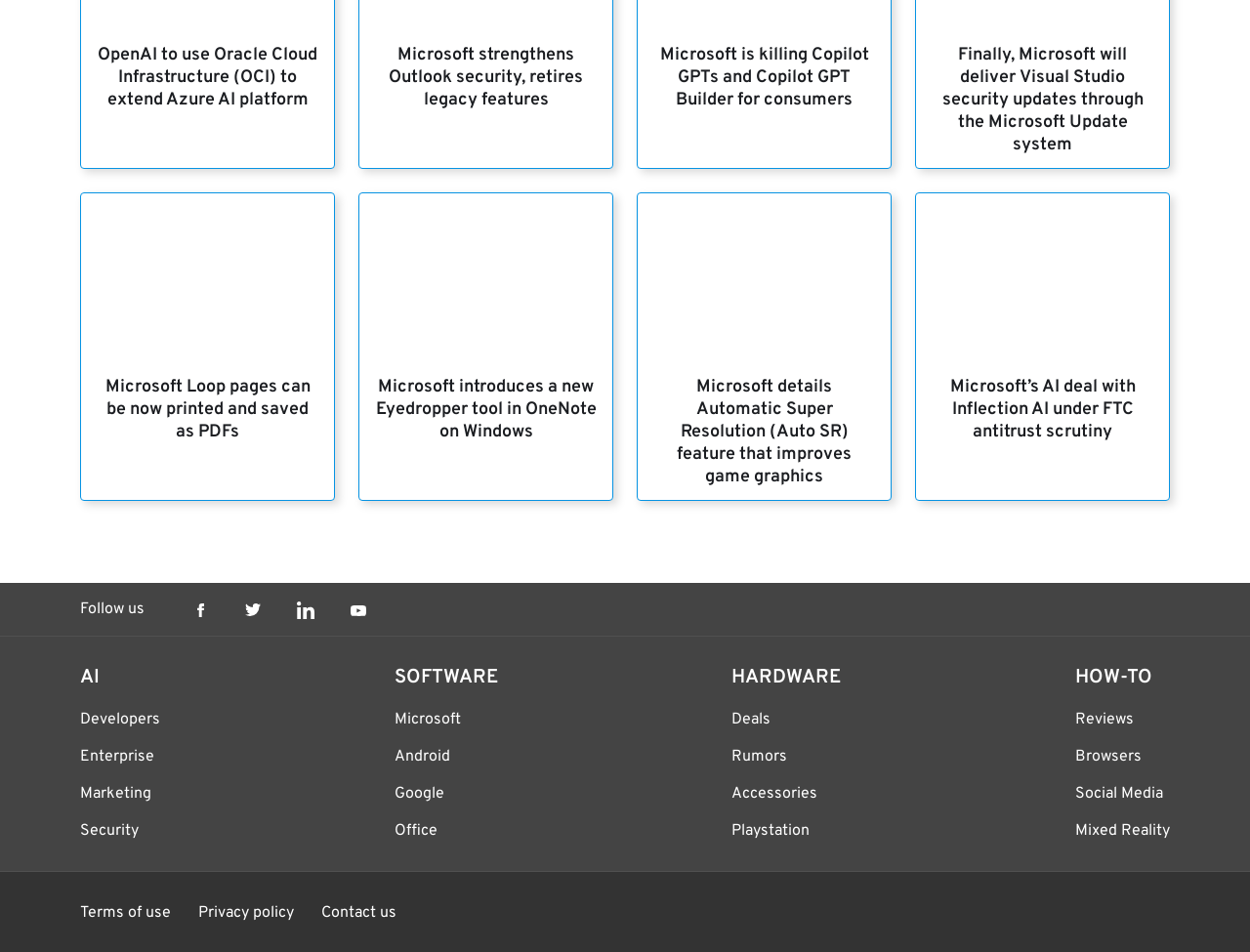Using the provided element description: "Contact us", determine the bounding box coordinates of the corresponding UI element in the screenshot.

[0.257, 0.949, 0.317, 0.969]